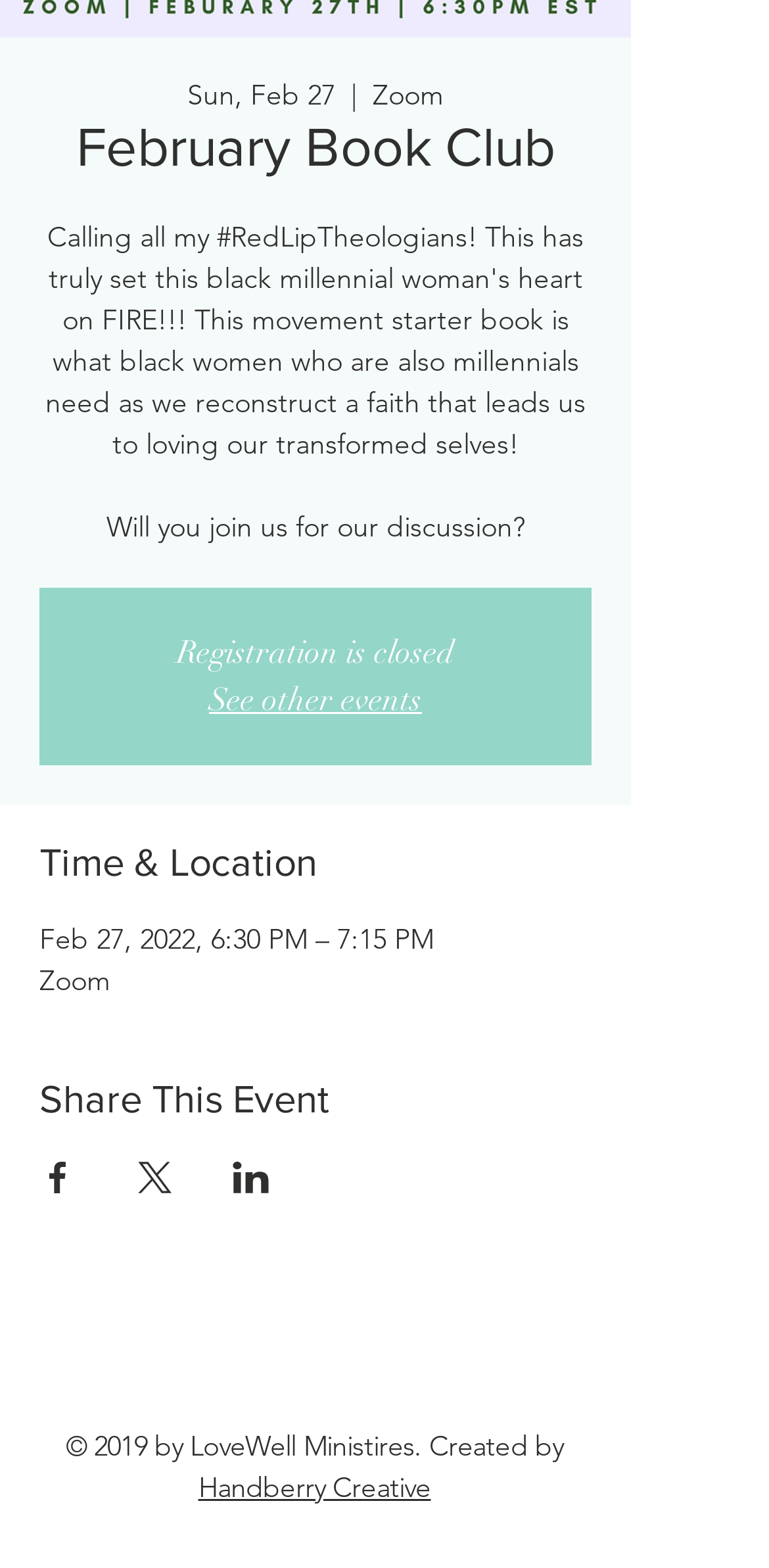Identify the coordinates of the bounding box for the element described below: "See other events". Return the coordinates as four float numbers between 0 and 1: [left, top, right, bottom].

[0.272, 0.433, 0.549, 0.459]